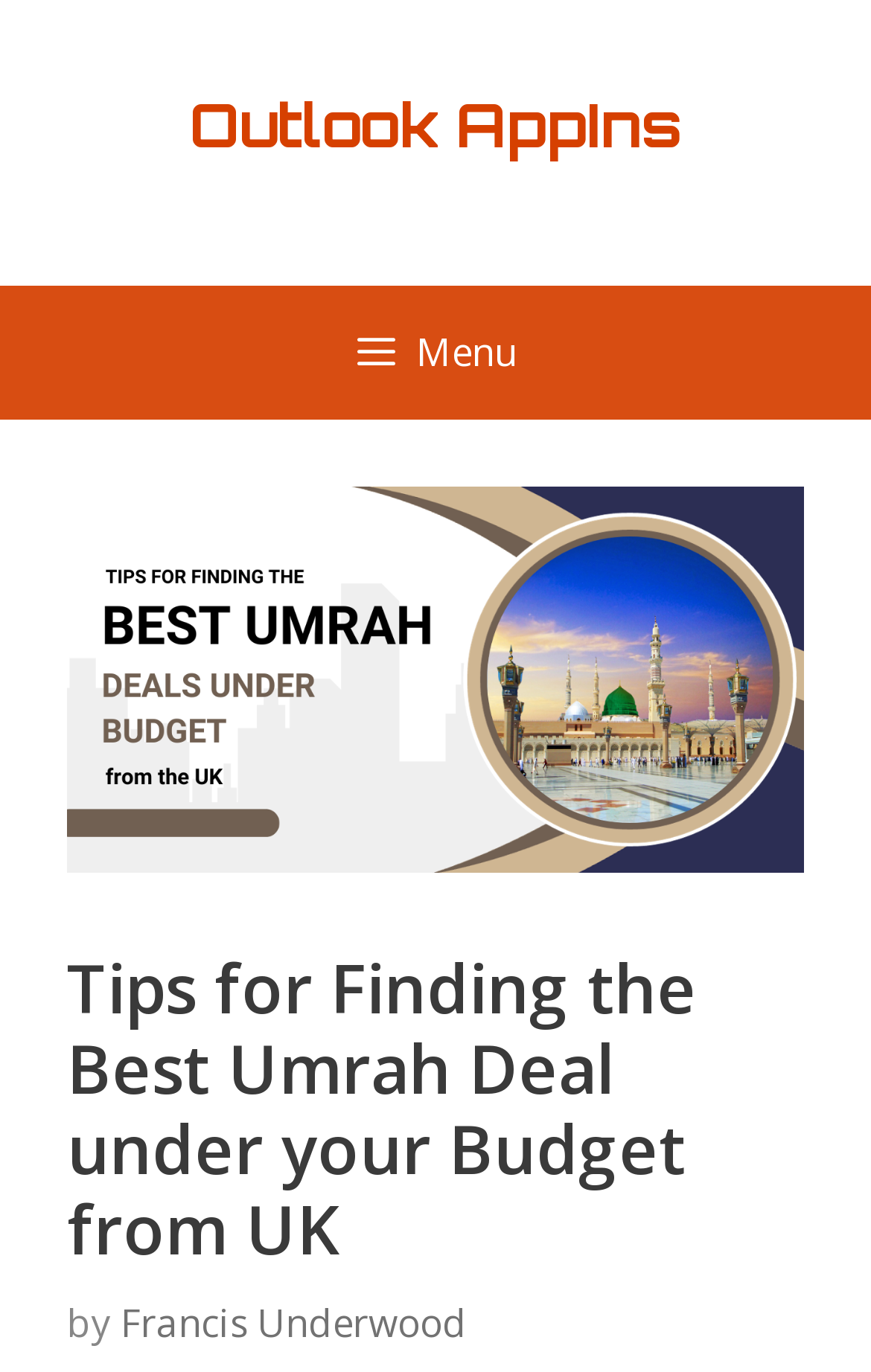Respond to the following question with a brief word or phrase:
What is the main topic of the webpage?

Umrah deals